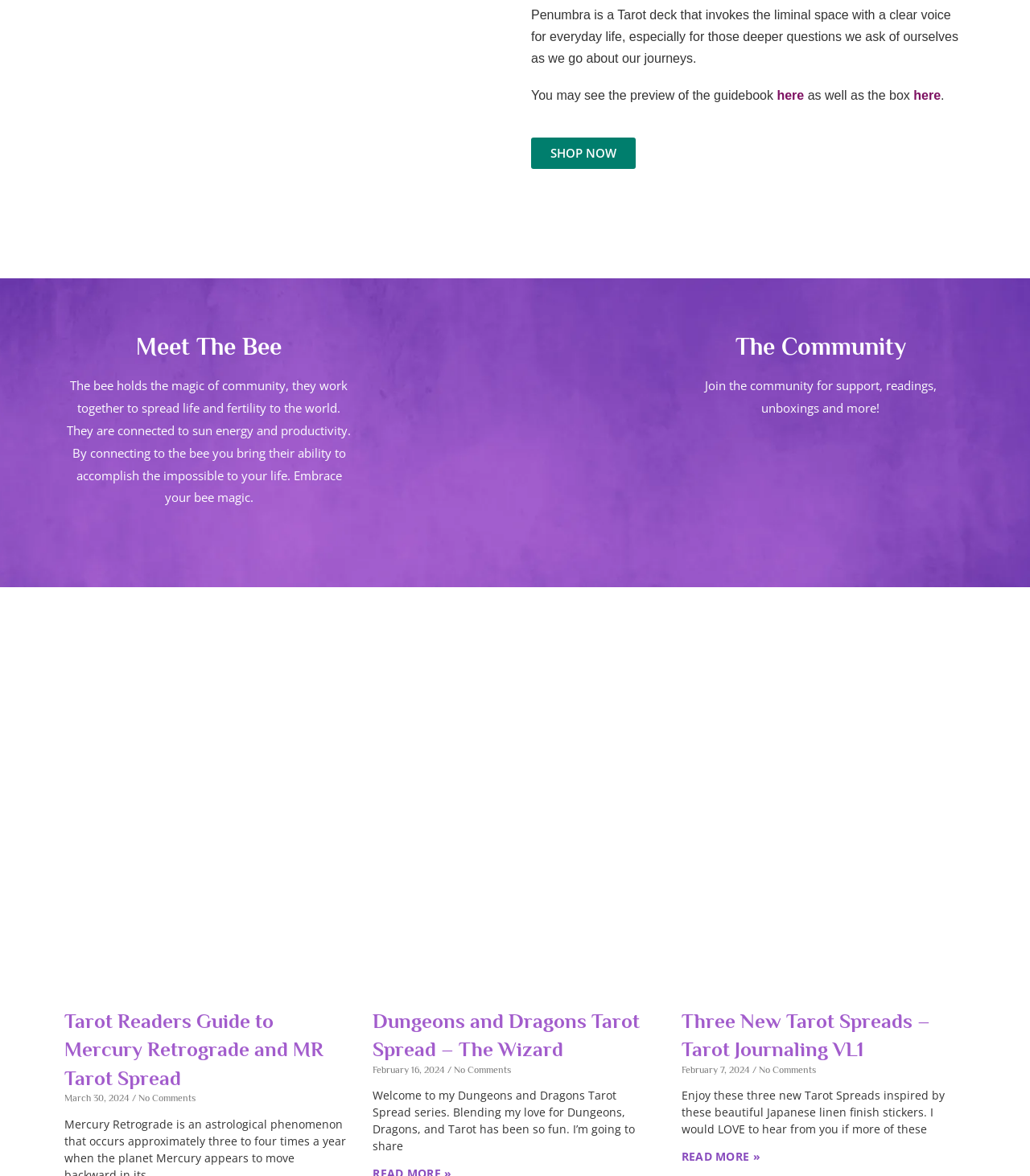What is the name of the Tarot deck mentioned?
Please elaborate on the answer to the question with detailed information.

The name of the Tarot deck mentioned is 'Penumbra', which is stated in the first StaticText element with the text 'Penumbra is a Tarot deck that invokes the liminal space with a clear voice for everyday life, especially for those deeper questions we ask of ourselves as we go about our journeys.'